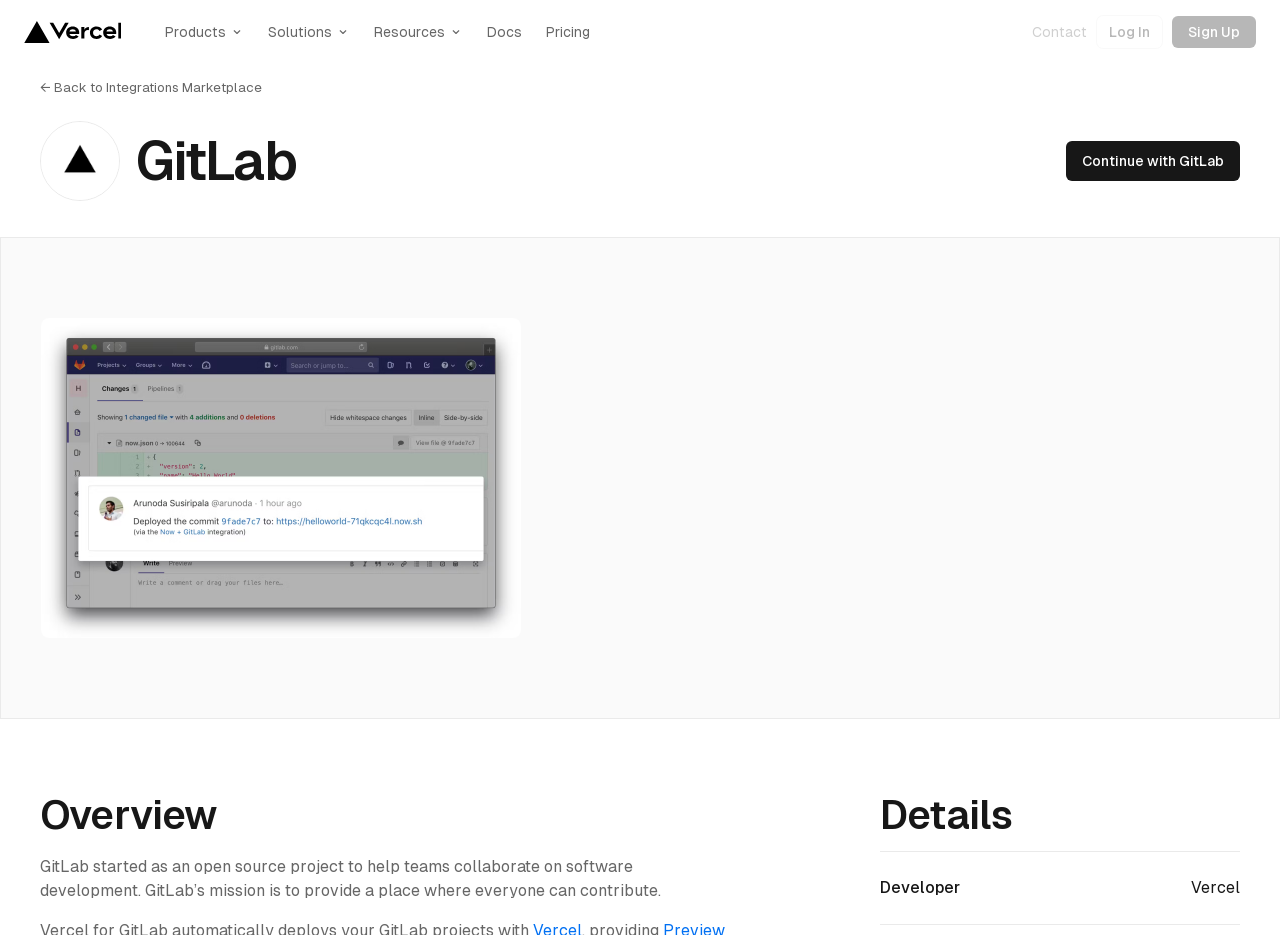Determine the bounding box coordinates of the clickable region to follow the instruction: "Click on the 'Solutions' button".

[0.2, 0.018, 0.283, 0.05]